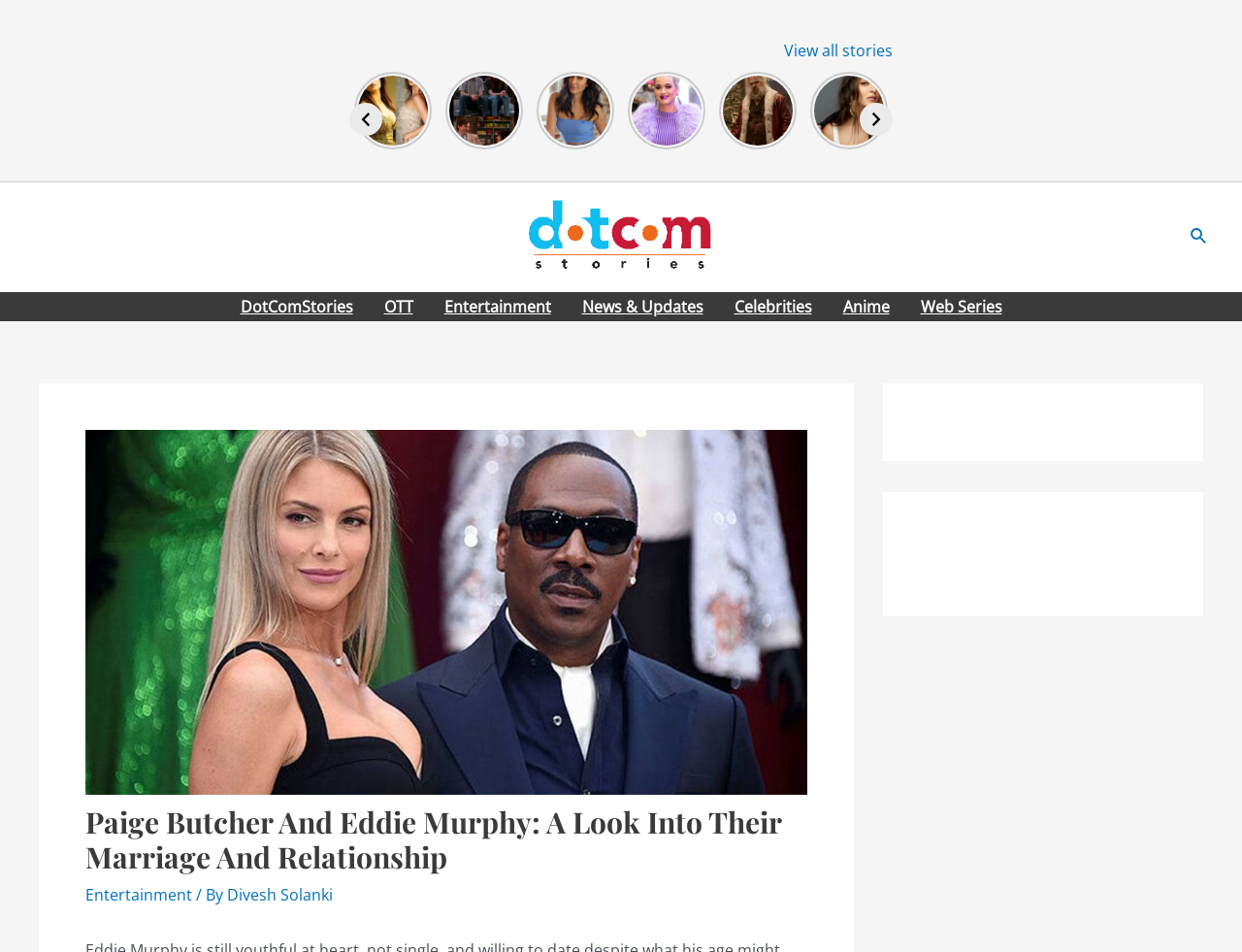Using the information in the image, could you please answer the following question in detail:
What is the name of Eddie Murphy's partner?

Based on the webpage content, specifically the heading 'Paige Butcher And Eddie Murphy: A Look Into Their Marriage And Relationship', it is clear that Paige Butcher is Eddie Murphy's partner.